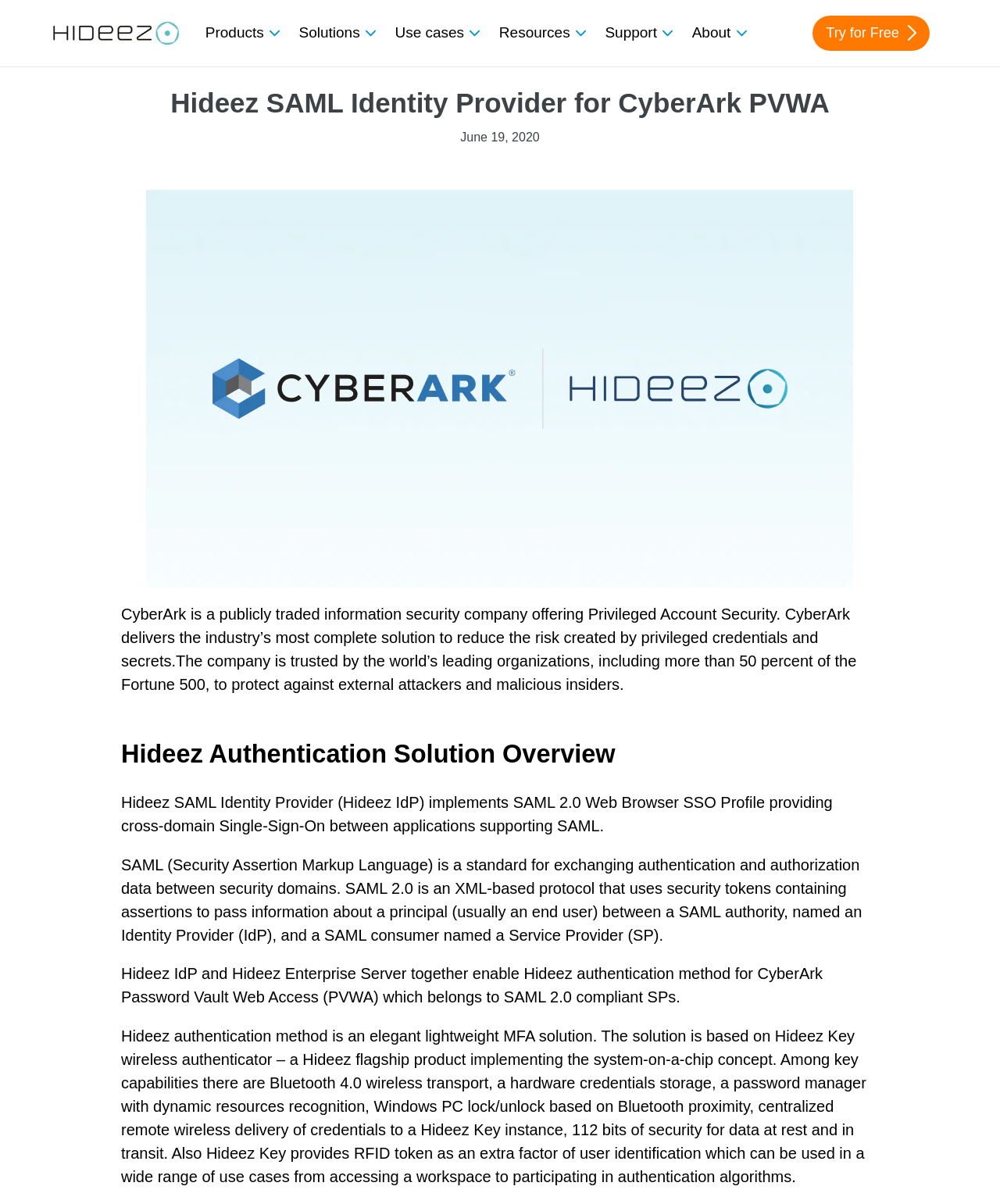Locate the bounding box coordinates of the clickable region necessary to complete the following instruction: "Click the Hideez logo". Provide the coordinates in the format of four float numbers between 0 and 1, i.e., [left, top, right, bottom].

[0.043, 0.01, 0.187, 0.045]